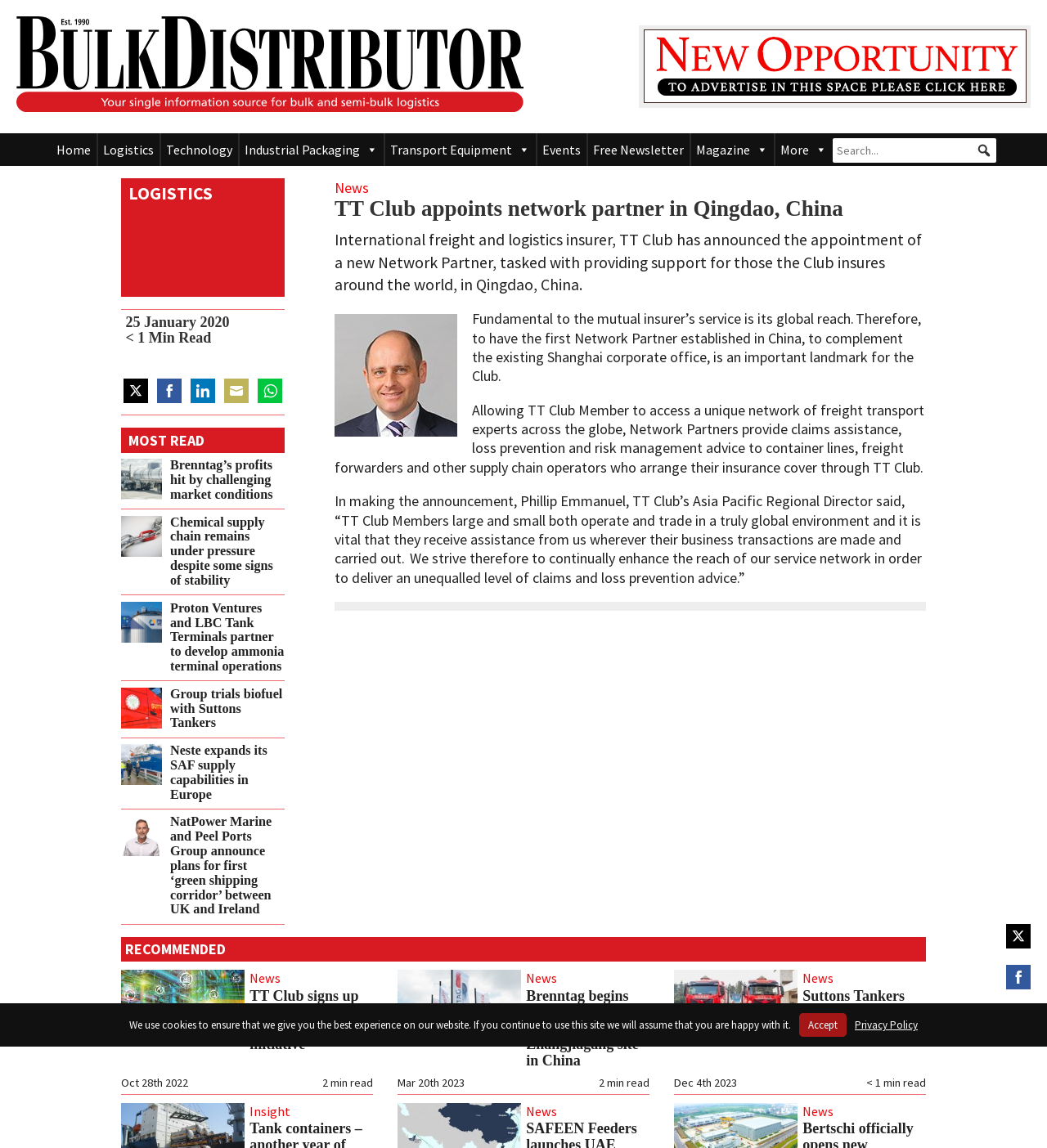Kindly determine the bounding box coordinates for the area that needs to be clicked to execute this instruction: "Read more about TT Club appoints network partner in Qingdao, China".

[0.32, 0.172, 0.884, 0.193]